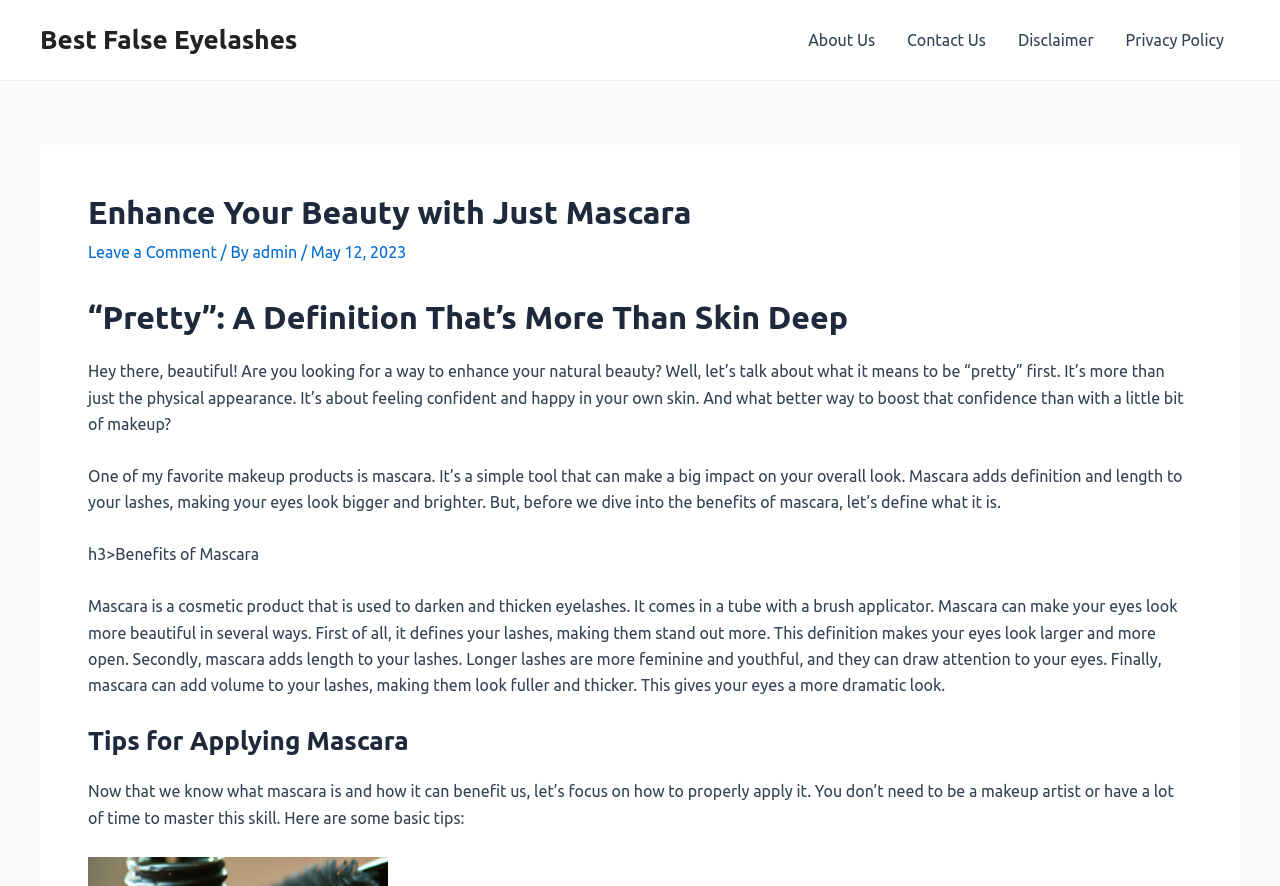What is the purpose of mascara?
Please provide a single word or phrase as the answer based on the screenshot.

Define and lengthen eyelashes